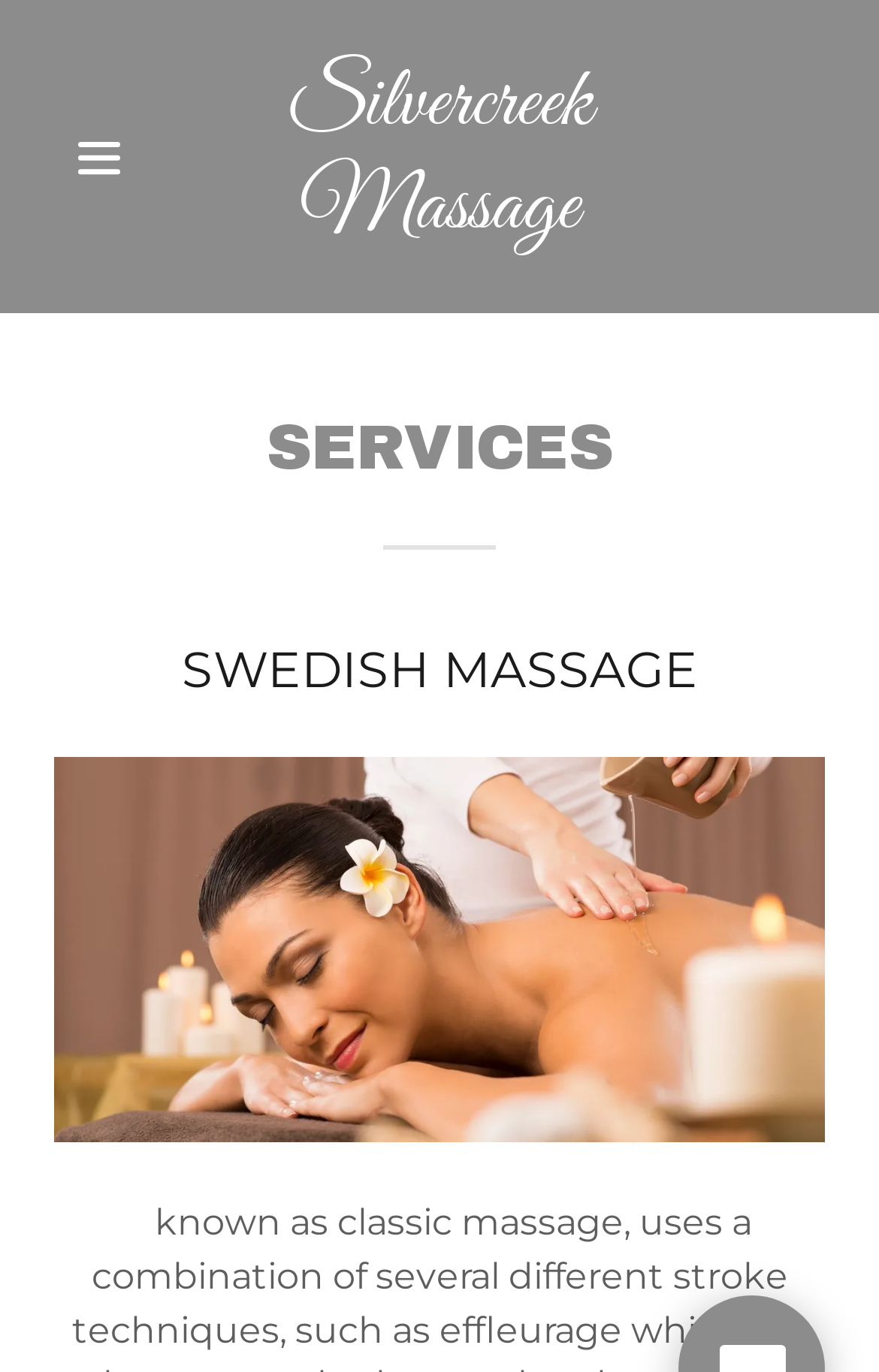What is the name of the massage therapy business?
Based on the image, provide your answer in one word or phrase.

Silvercreek Massage